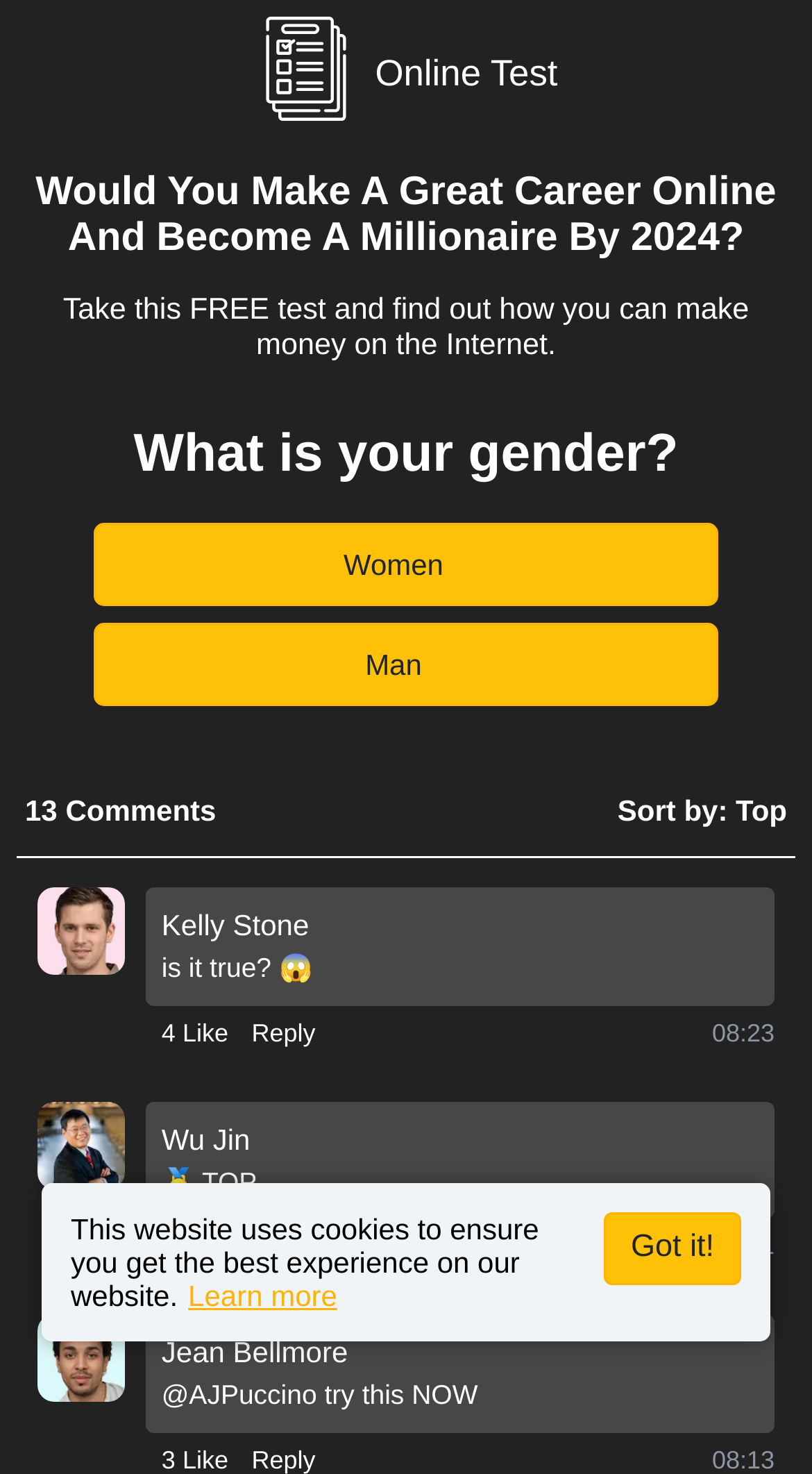How many comments are there?
Give a one-word or short phrase answer based on the image.

13